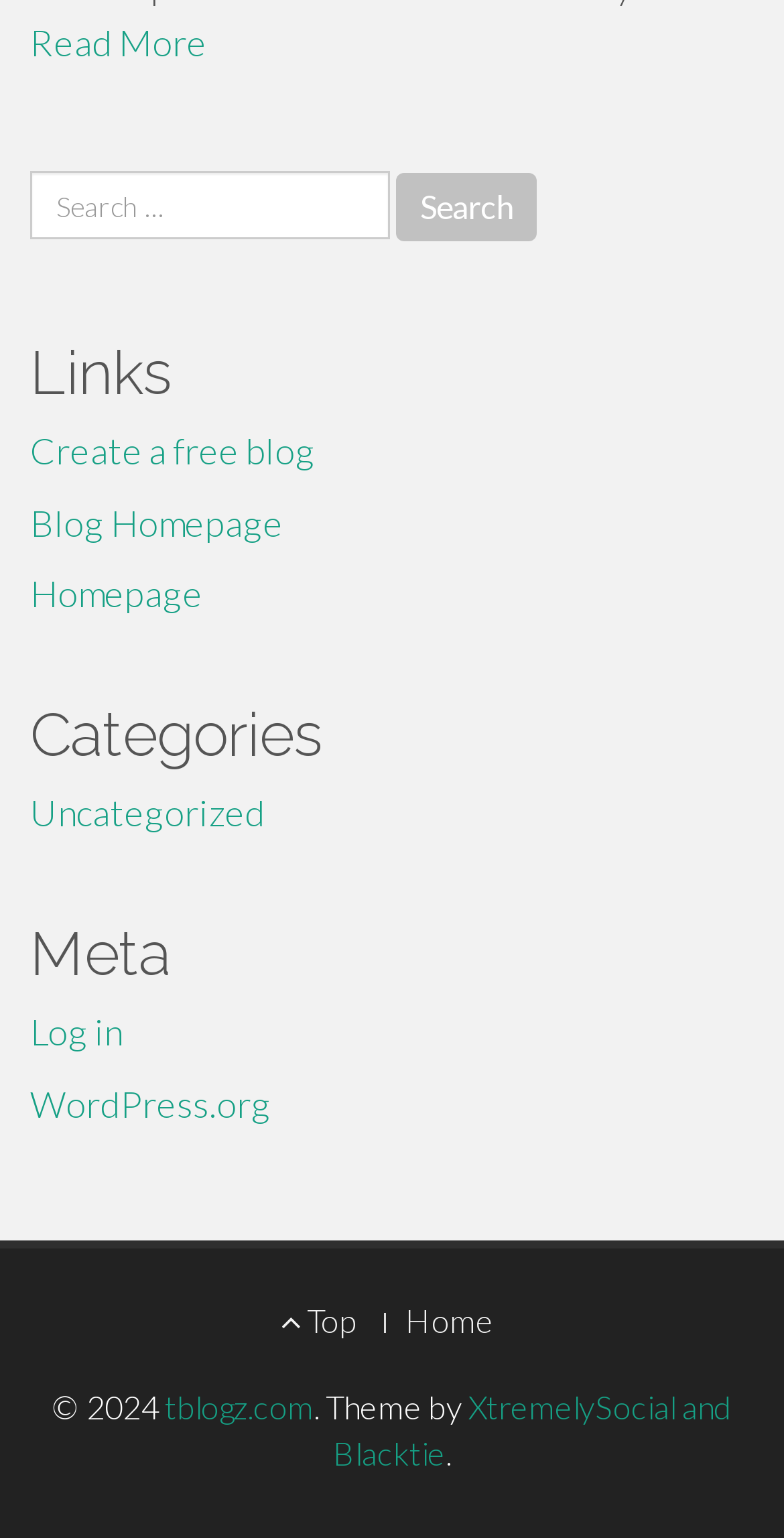Please determine the bounding box coordinates for the element that should be clicked to follow these instructions: "Go to homepage".

[0.038, 0.372, 0.259, 0.401]